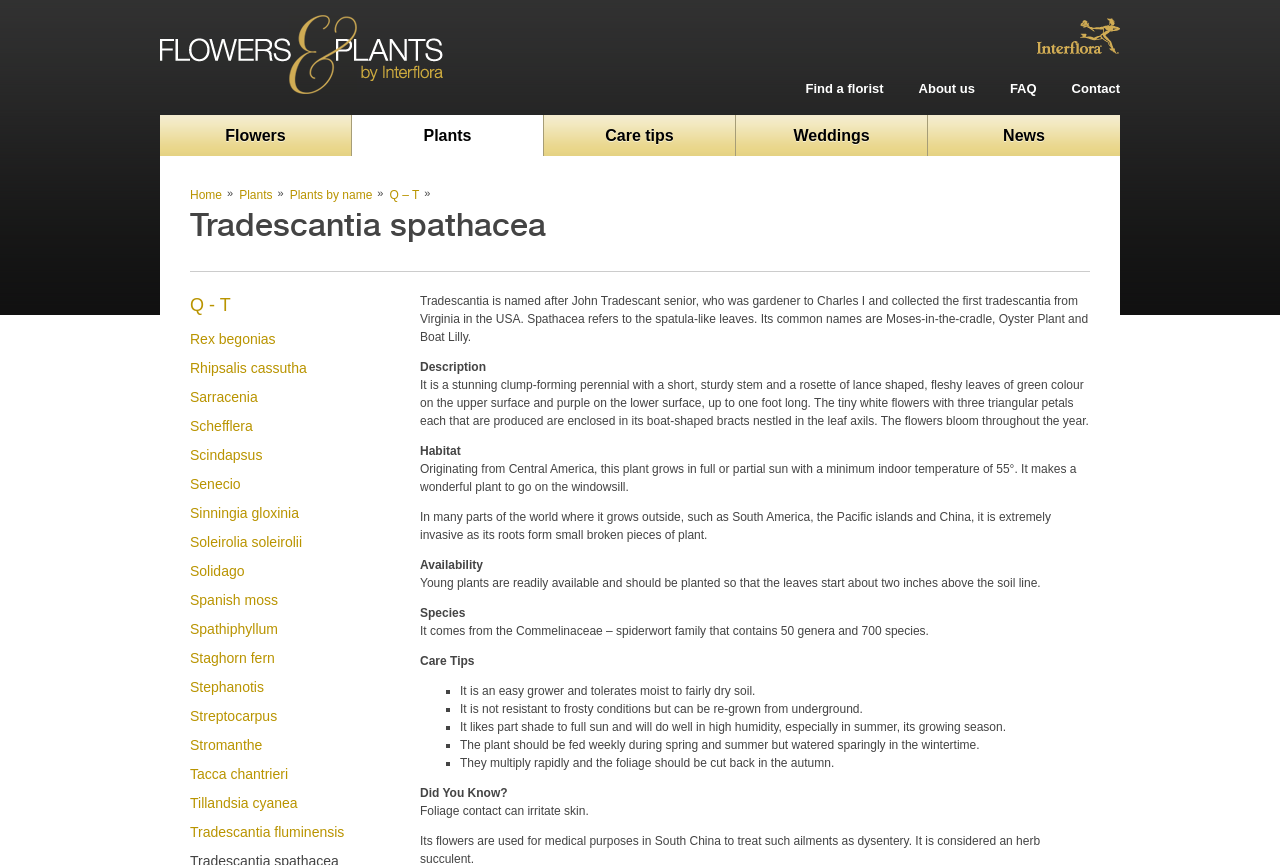Can you identify the bounding box coordinates of the clickable region needed to carry out this instruction: 'Explore 'Weddings' section'? The coordinates should be four float numbers within the range of 0 to 1, stated as [left, top, right, bottom].

[0.575, 0.133, 0.725, 0.18]